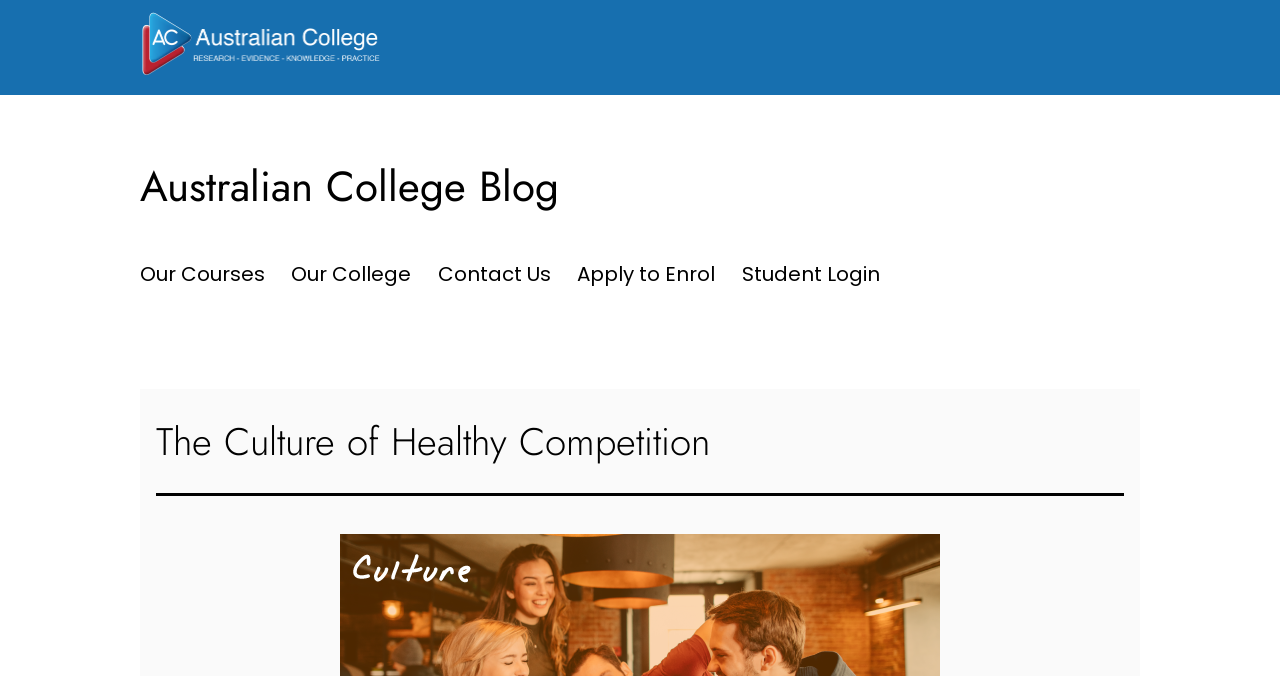What is the topic of the current webpage?
By examining the image, provide a one-word or phrase answer.

Healthy Competition